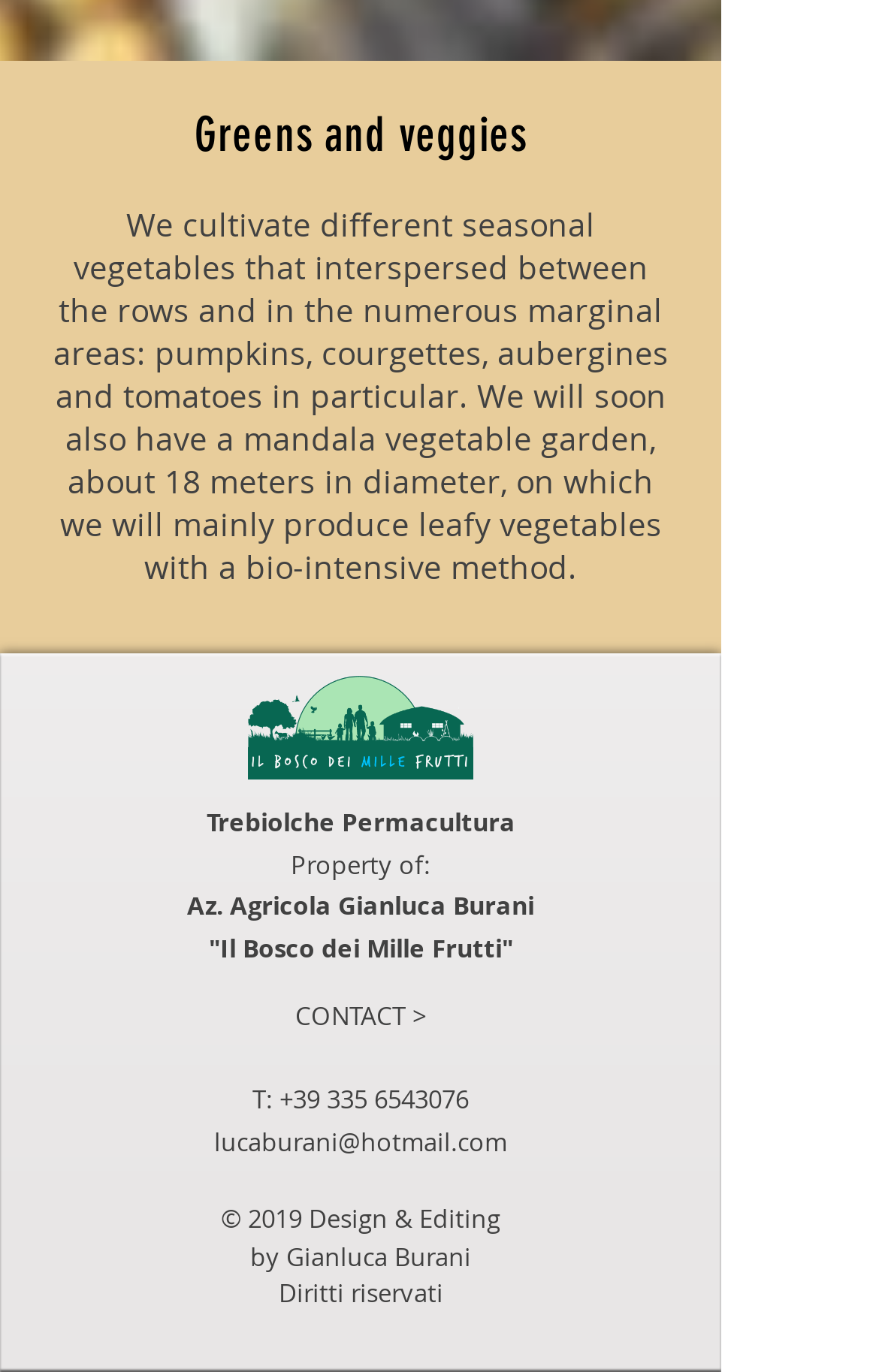What is the name of the permaculture project?
Please answer the question with as much detail as possible using the screenshot.

The webpage mentions that the project is called Trebiolche Permacultura, which is a permaculture project that cultivates seasonal vegetables and has a mandala vegetable garden.